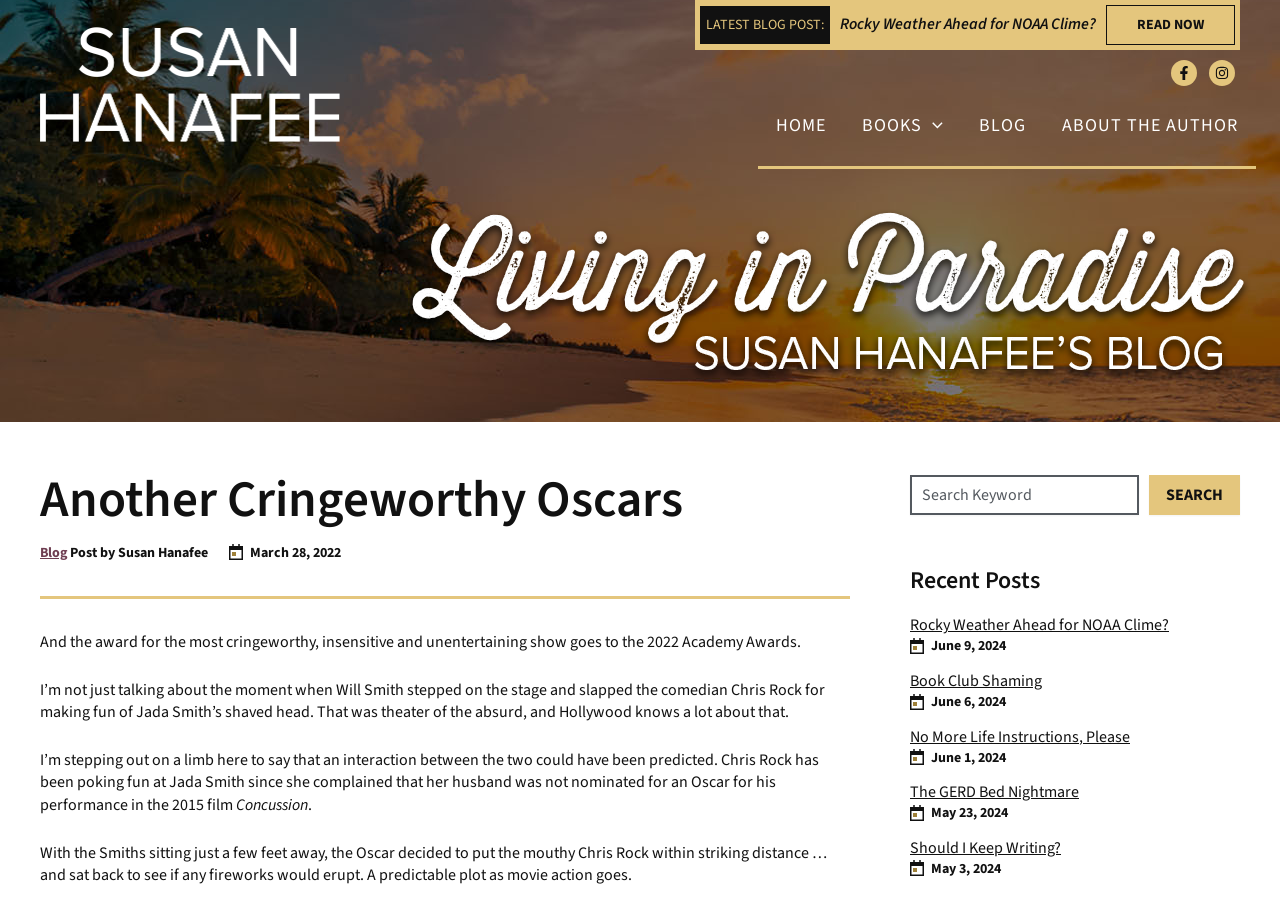Determine the bounding box coordinates of the section to be clicked to follow the instruction: "Visit the HOME page". The coordinates should be given as four float numbers between 0 and 1, formatted as [left, top, right, bottom].

[0.592, 0.095, 0.66, 0.184]